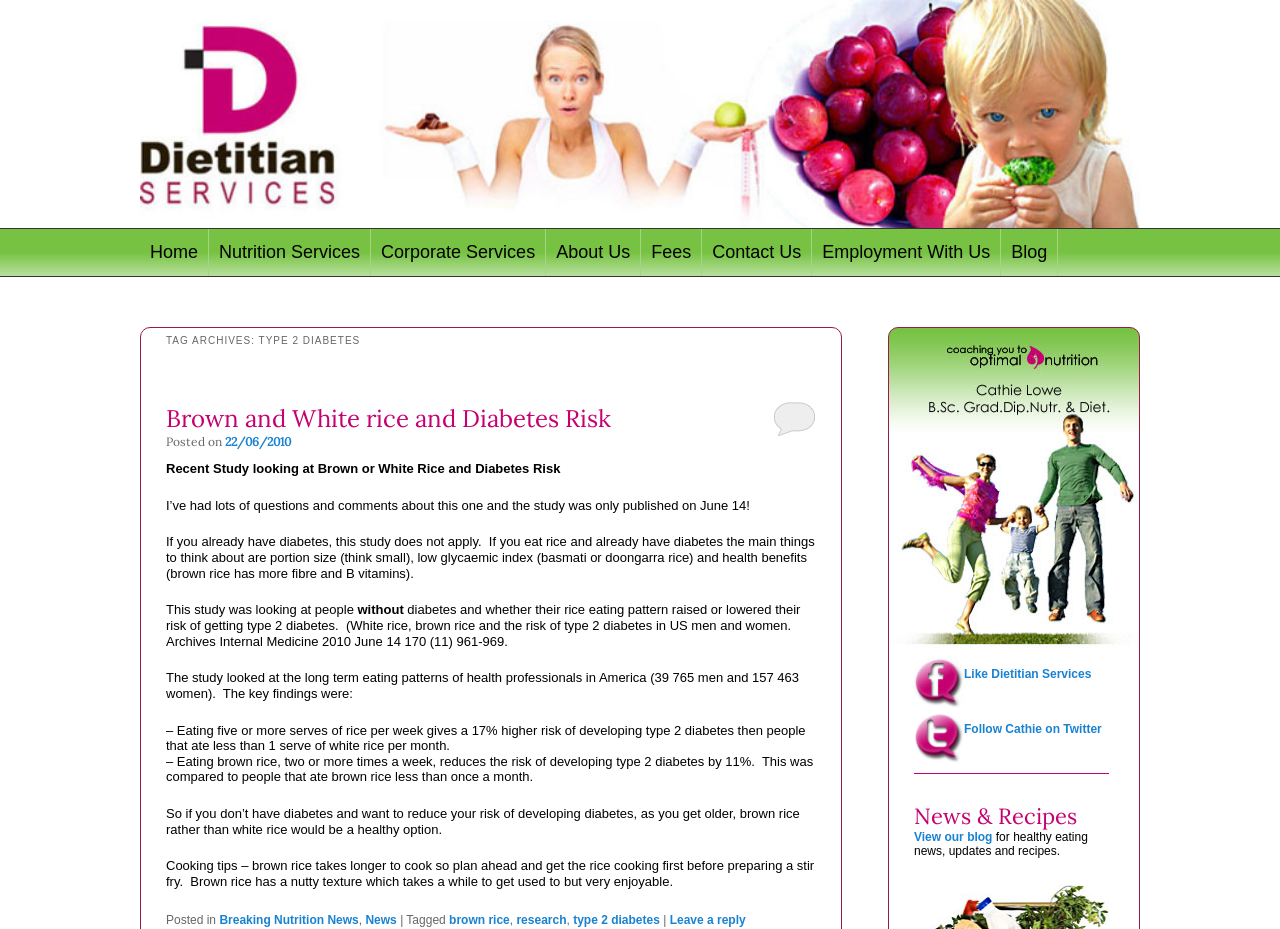Bounding box coordinates are specified in the format (top-left x, top-left y, bottom-right x, bottom-right y). All values are floating point numbers bounded between 0 and 1. Please provide the bounding box coordinate of the region this sentence describes: Fees

[0.501, 0.247, 0.549, 0.297]